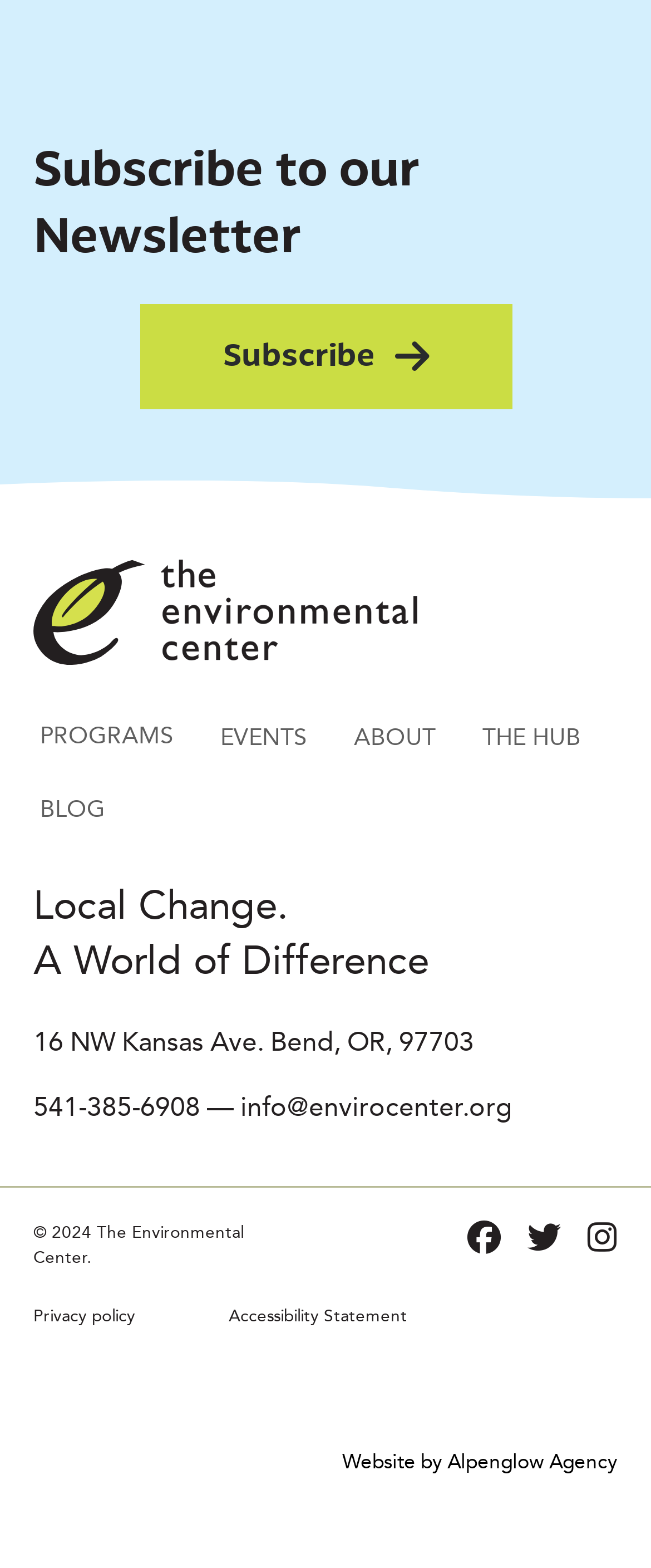Find the bounding box of the web element that fits this description: "Privacy policy".

[0.051, 0.831, 0.208, 0.847]